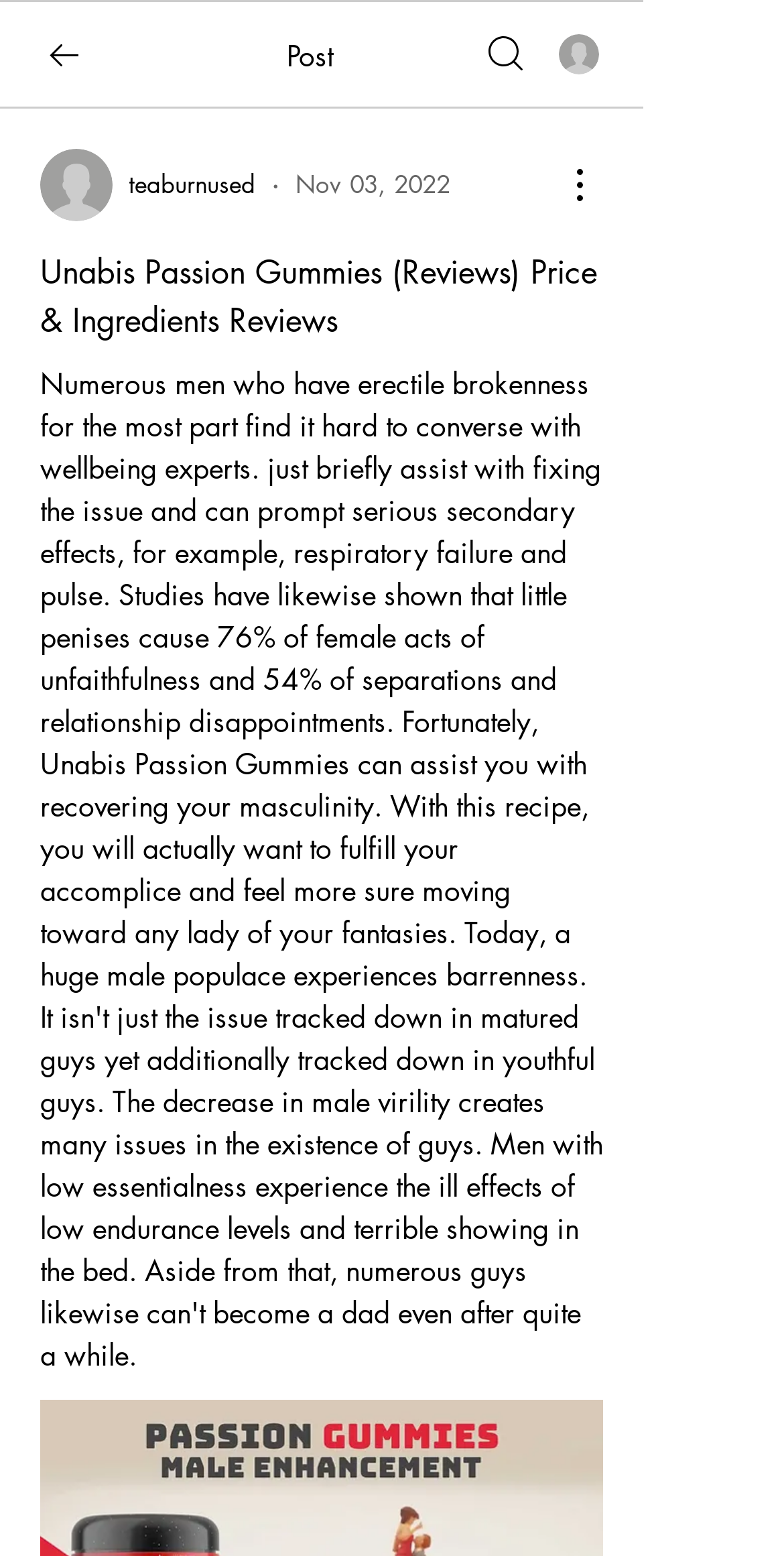Provide the bounding box coordinates of the HTML element described by the text: "Search".

[0.615, 0.004, 0.677, 0.066]